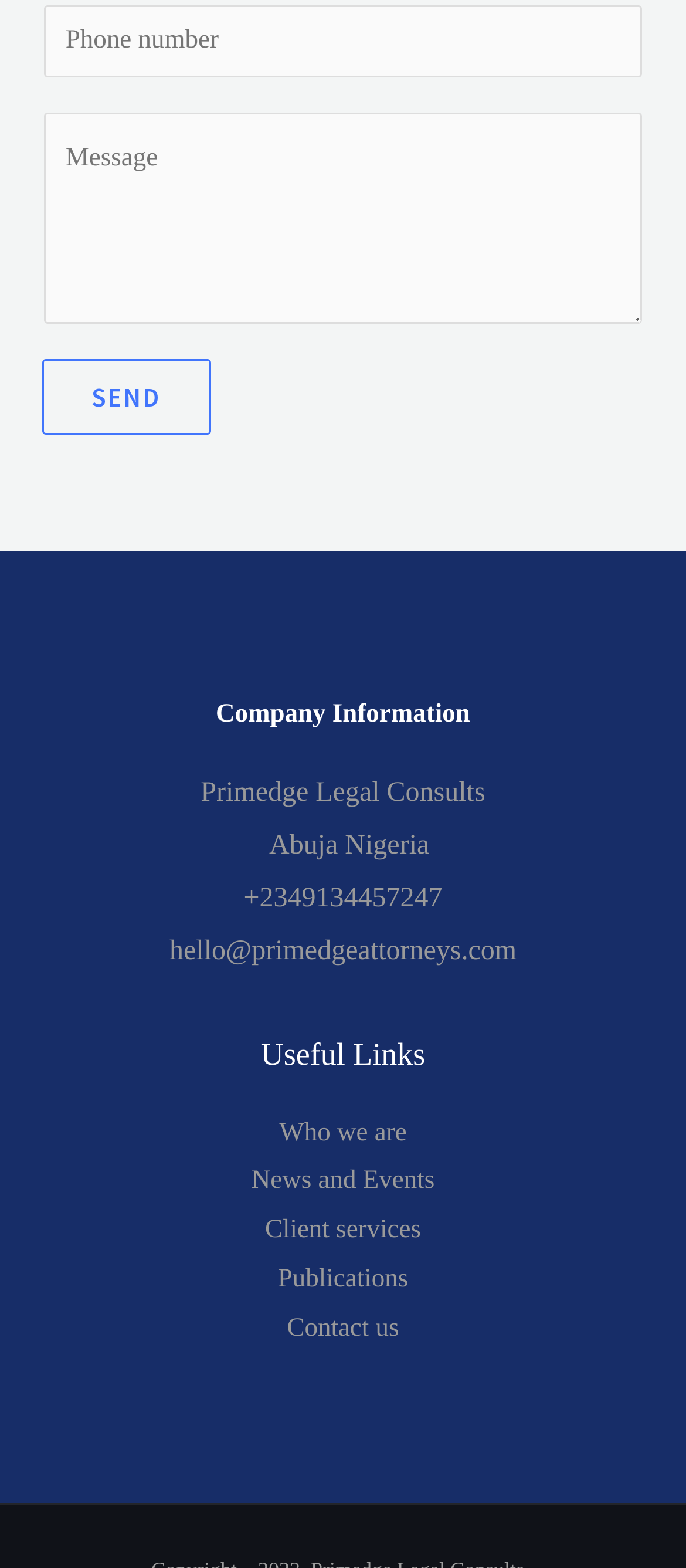Determine the coordinates of the bounding box that should be clicked to complete the instruction: "Enter phone number". The coordinates should be represented by four float numbers between 0 and 1: [left, top, right, bottom].

[0.064, 0.003, 0.936, 0.05]